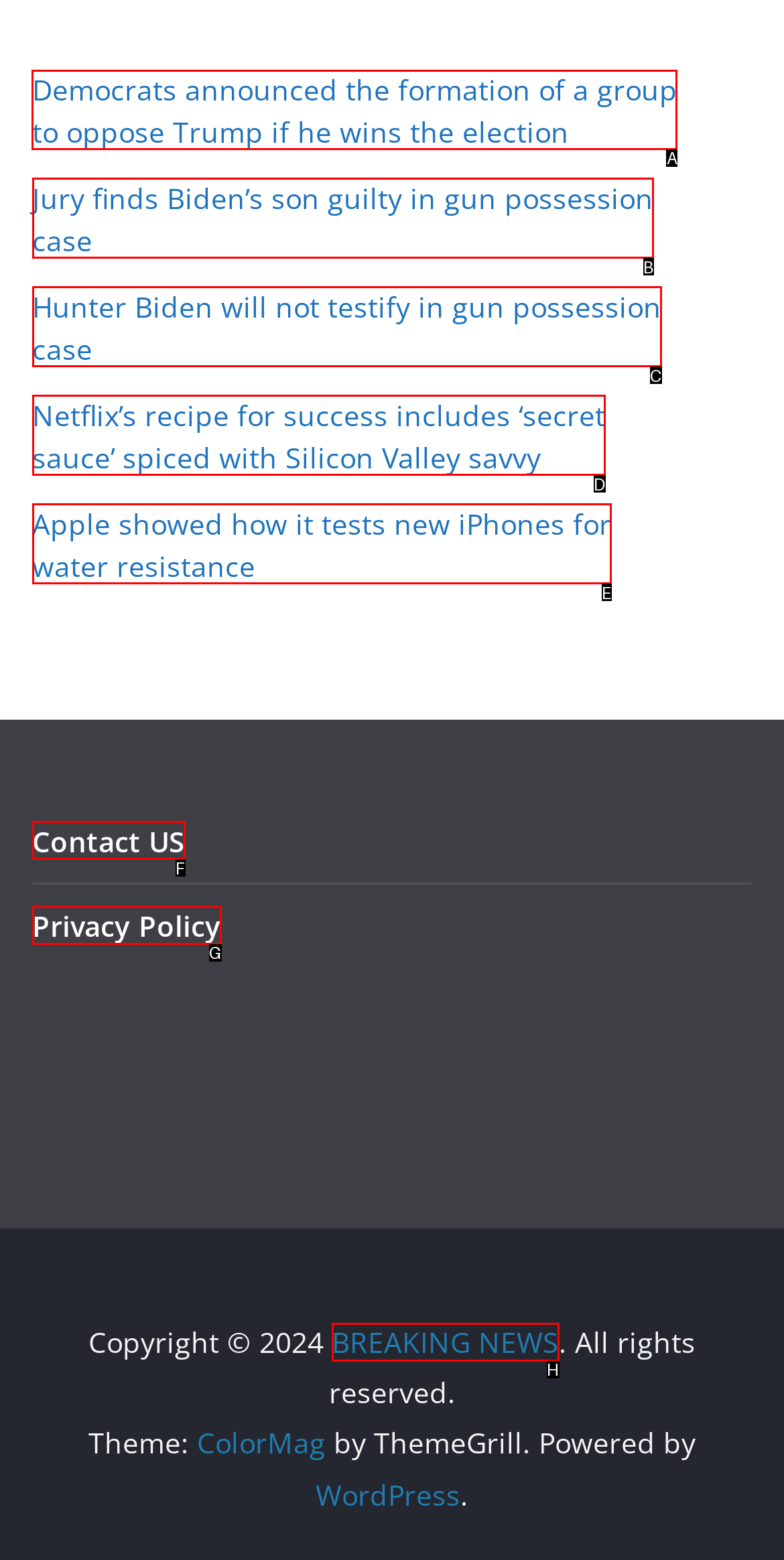Point out the option that needs to be clicked to fulfill the following instruction: Read news about Democrats opposing Trump
Answer with the letter of the appropriate choice from the listed options.

A